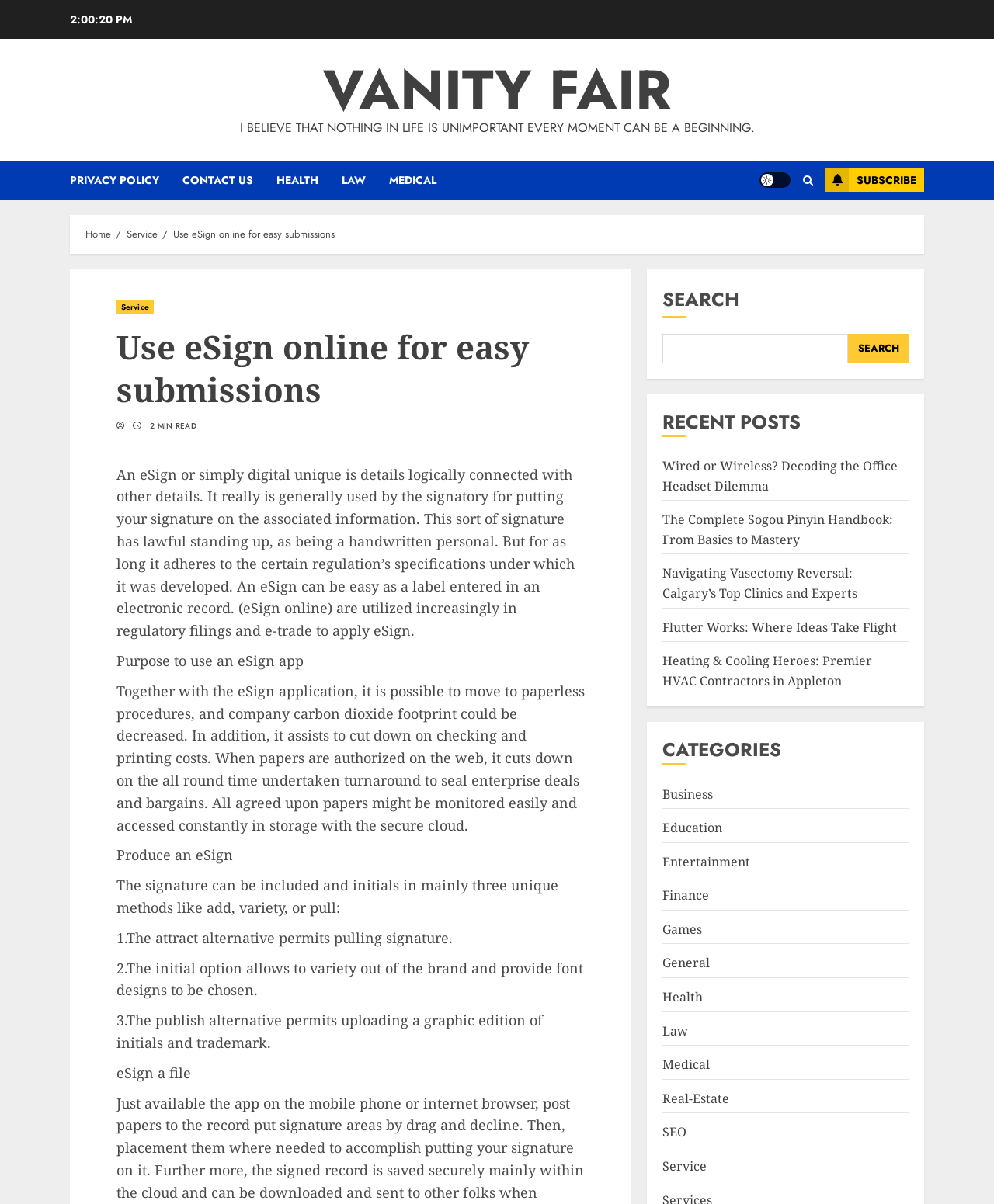Extract the text of the main heading from the webpage.

Use eSign online for easy submissions